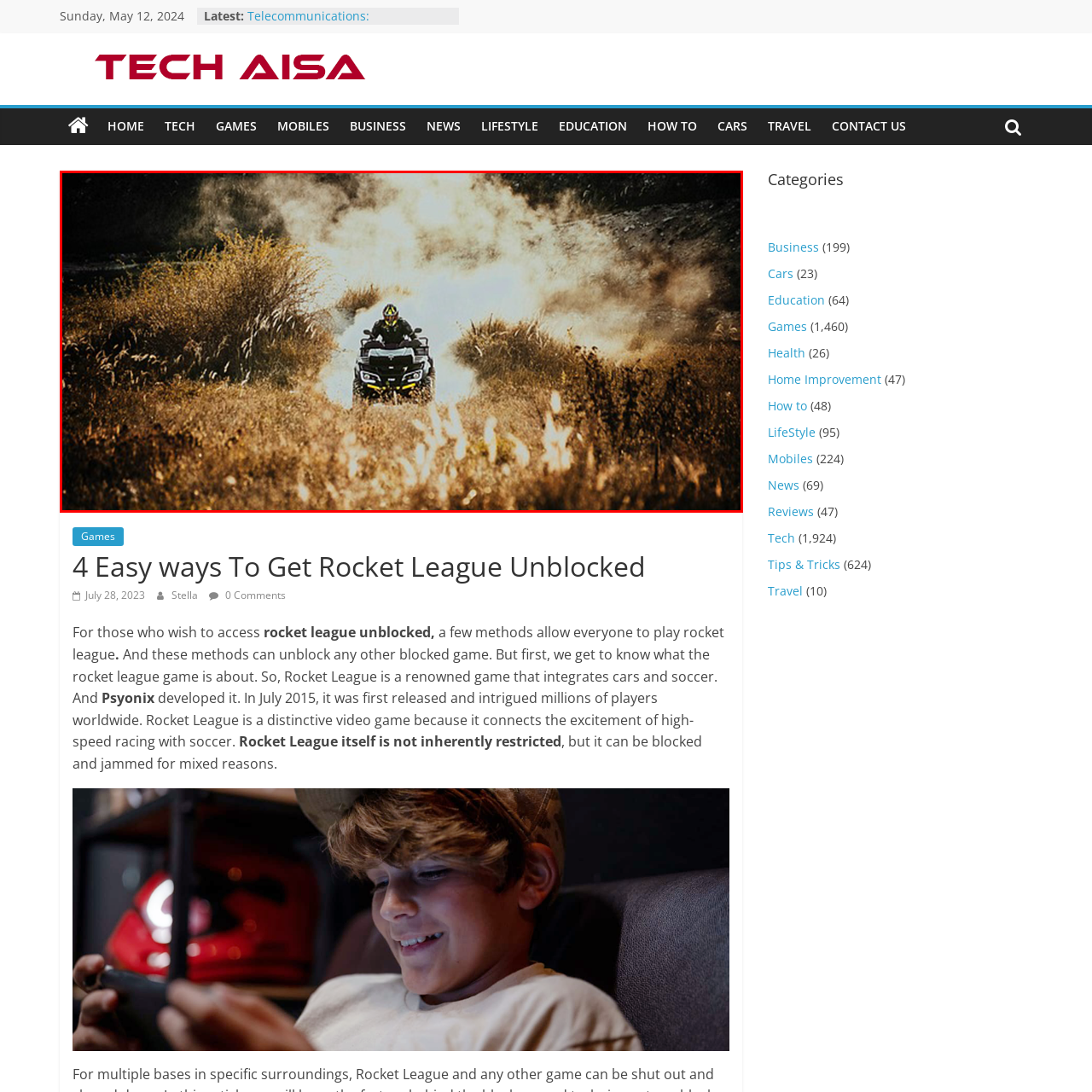Examine the image inside the red bounding box and deliver a thorough answer to the question that follows, drawing information from the image: Is the environment remote?

The presence of tall grasses and vegetation surrounding the rider suggests a remote and adventurous environment, which is further reinforced by the rugged landscape and the fact that the rider is using an ATV, implying a lack of paved roads or urban infrastructure.